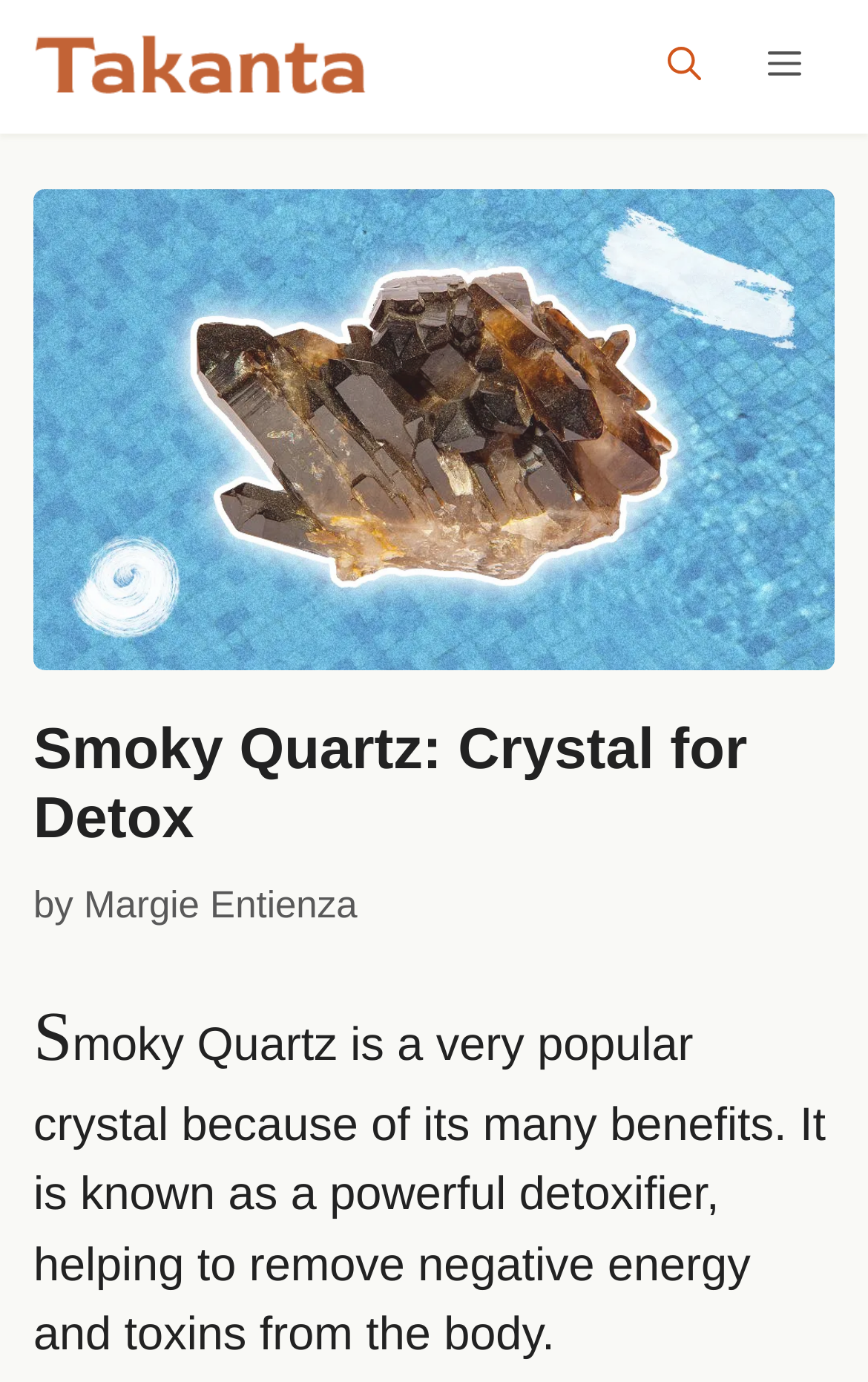Give a one-word or one-phrase response to the question: 
What is the benefit of Smoky Quartz?

Detoxifier